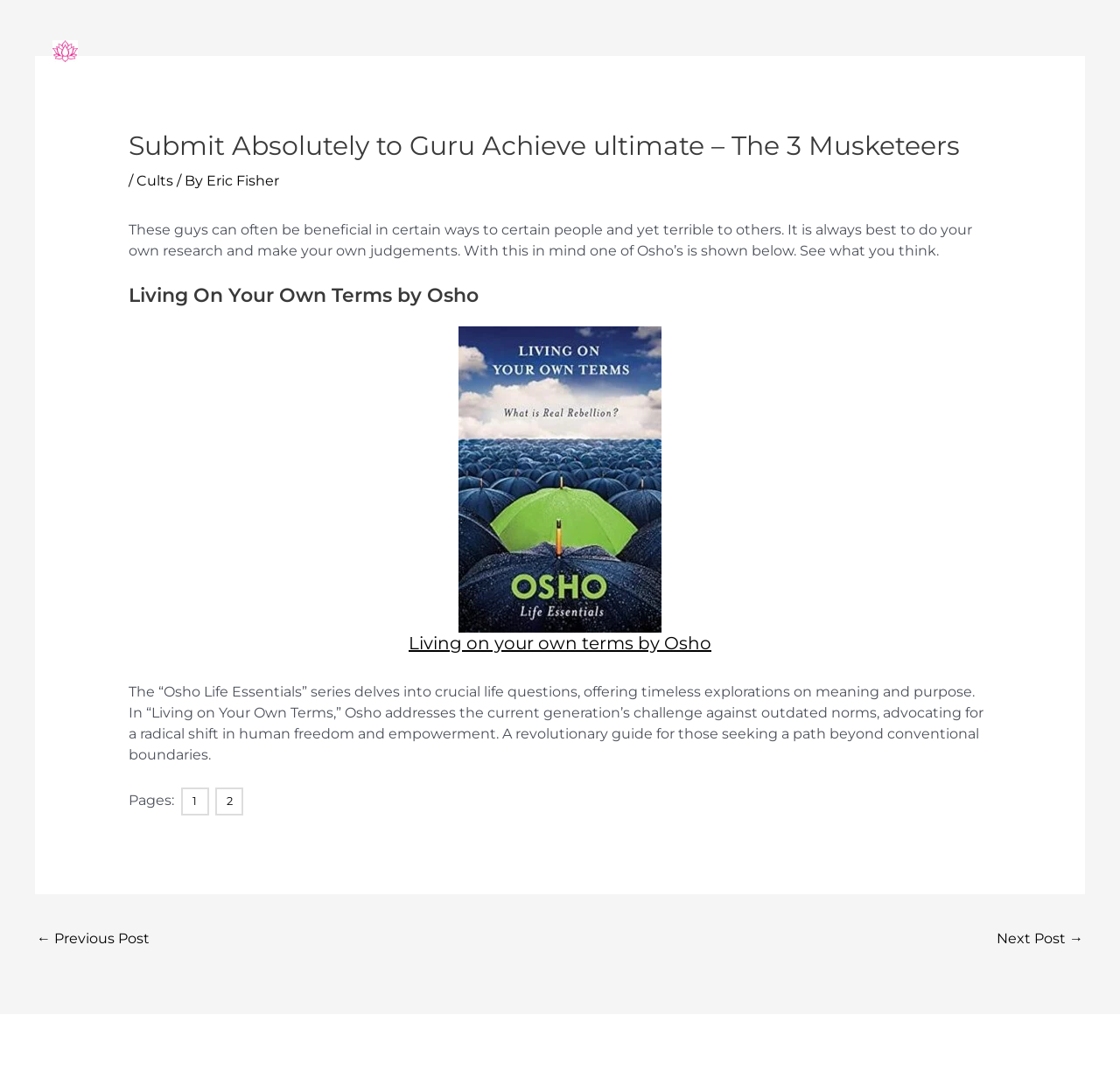Identify the bounding box coordinates for the element you need to click to achieve the following task: "Click on the link to learn about mindfulness meditation". The coordinates must be four float values ranging from 0 to 1, formatted as [left, top, right, bottom].

[0.047, 0.039, 0.07, 0.054]